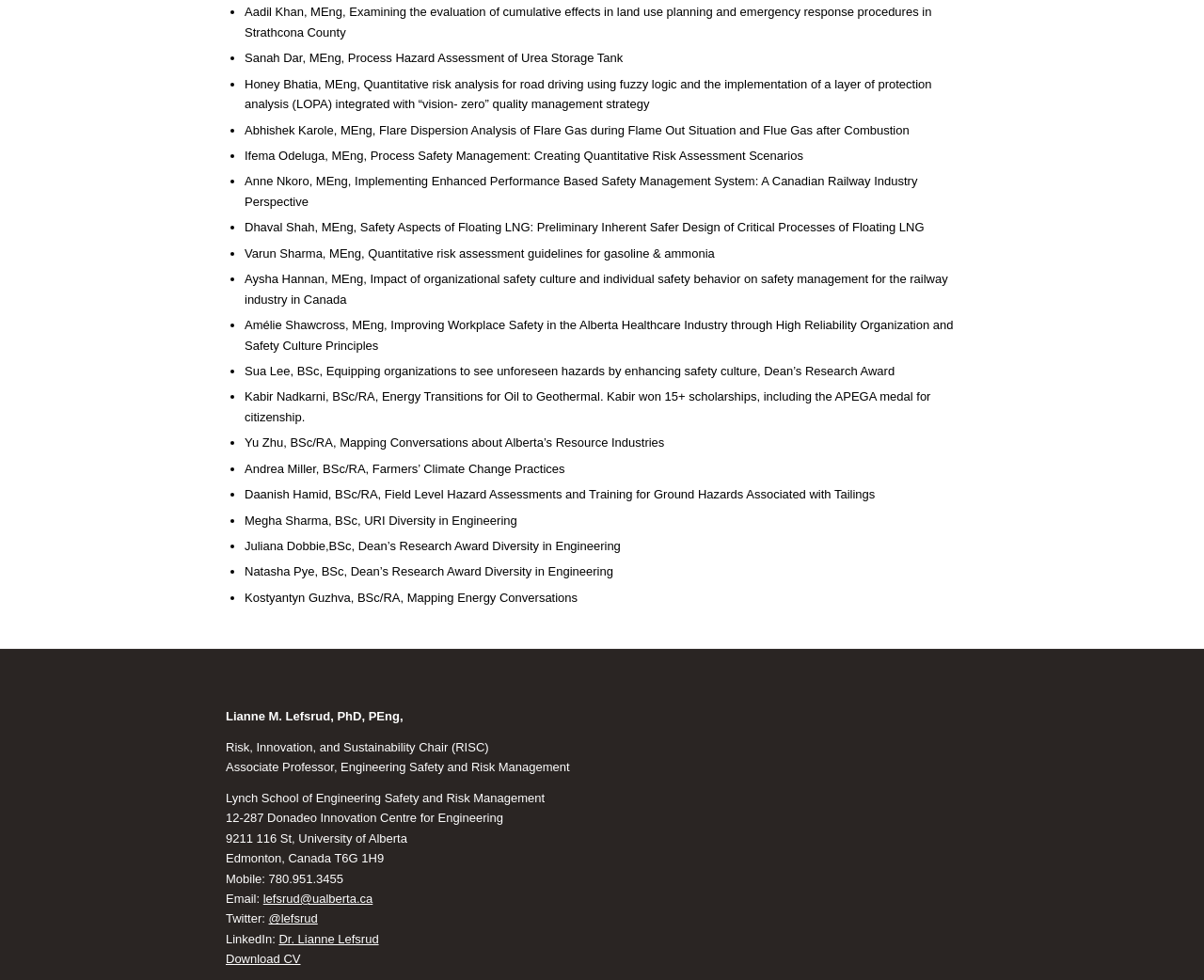Look at the image and answer the question in detail:
What is the name of the chair holder?

I looked for the text that mentions 'Risk, Innovation, and Sustainability Chair (RISC)' and found the associated name 'Lianne M. Lefsrud, PhD, PEng'.